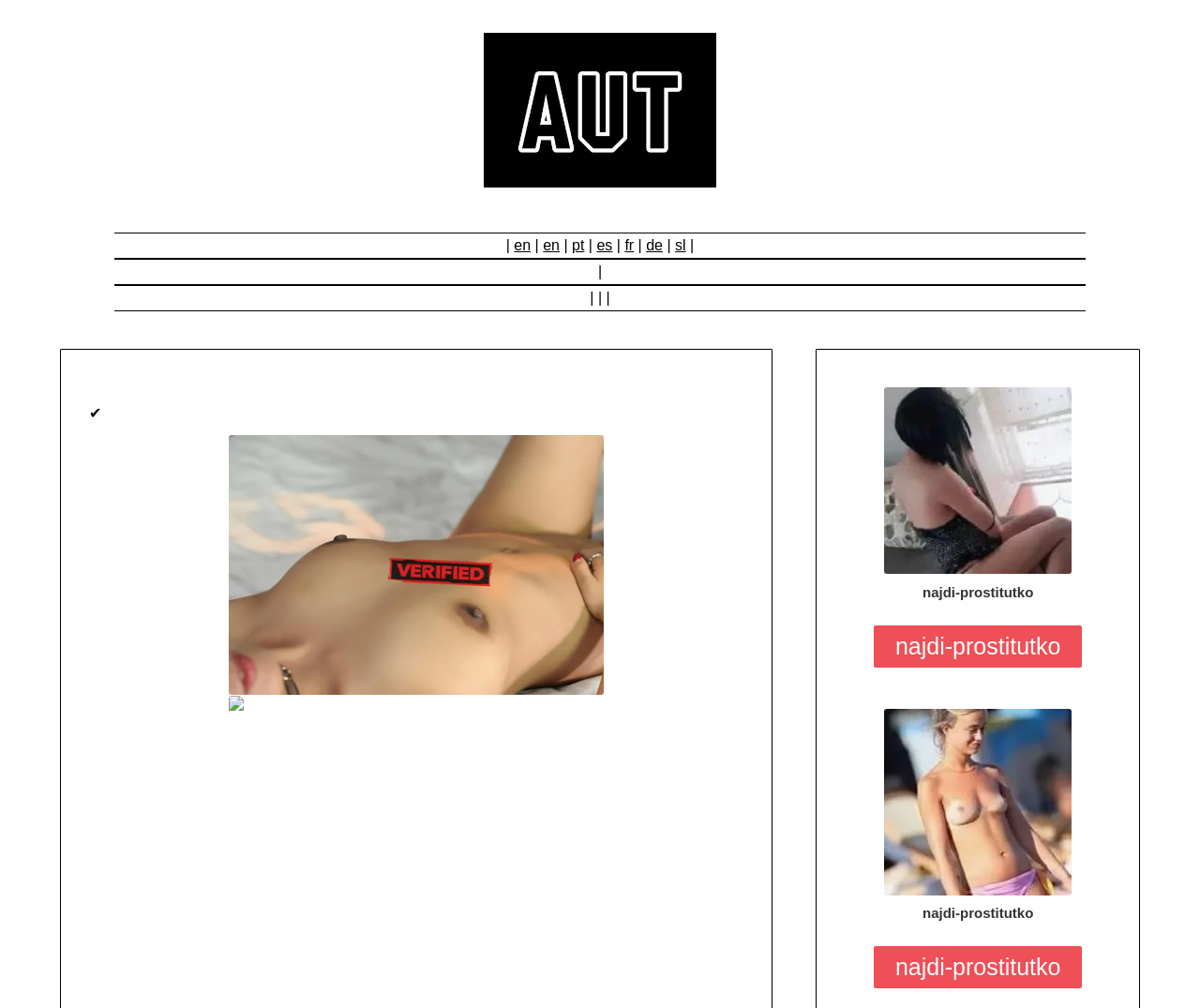Find the bounding box coordinates for the area that should be clicked to accomplish the instruction: "Click the English language option".

[0.428, 0.236, 0.442, 0.251]